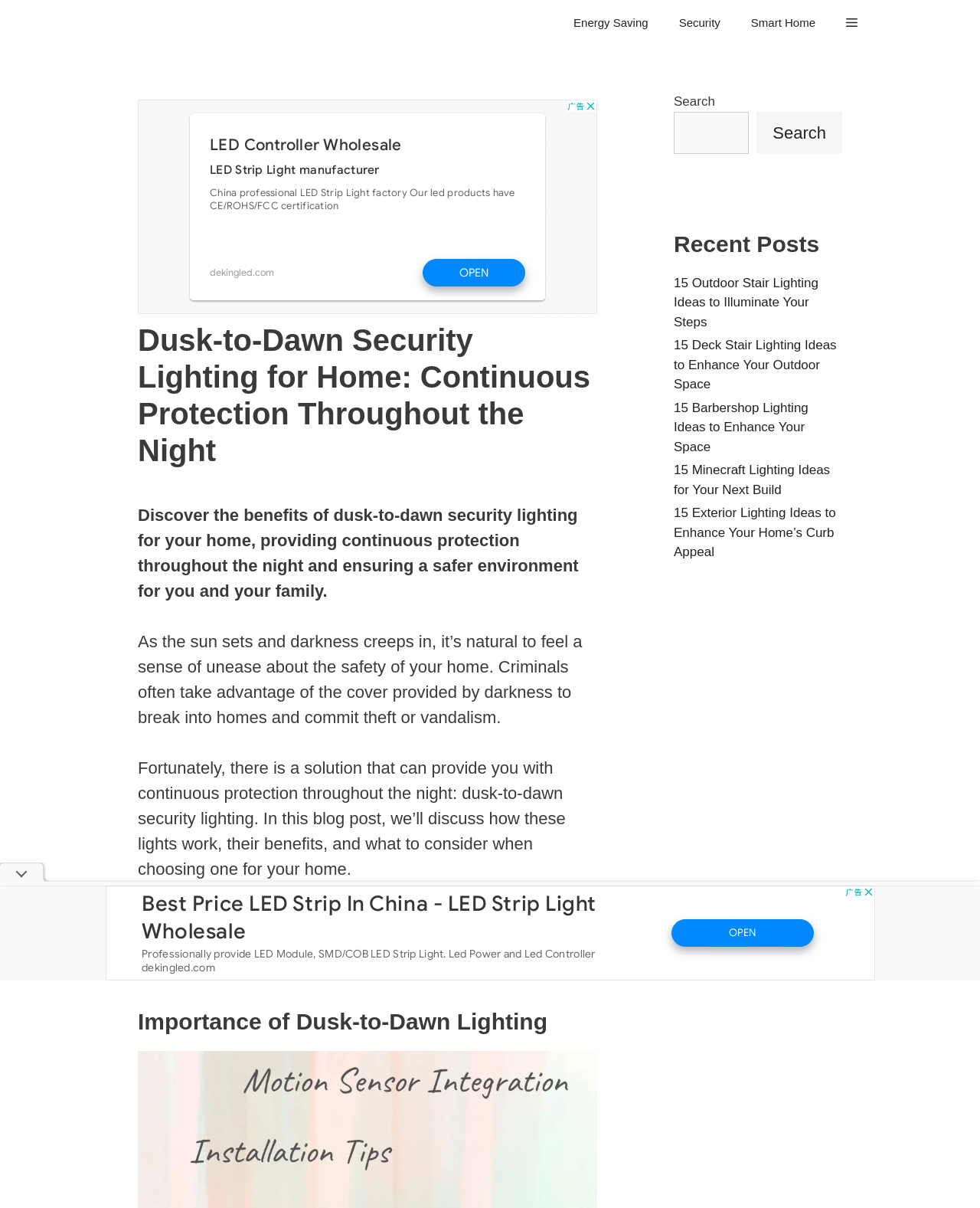What is discussed in this blog post?
Based on the content of the image, thoroughly explain and answer the question.

The webpage indicates that the blog post will discuss how dusk-to-dawn security lights work, their benefits, and what to consider when choosing one for the home. This suggests that the post will provide information and insights about this specific type of security lighting.